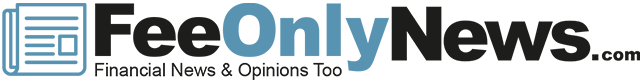What is the focus of the site?
Please give a detailed and elaborate answer to the question based on the image.

The tagline 'Financial News & Opinions Too' emphasizes the site's focus on delivering comprehensive financial insights and editorial perspectives.